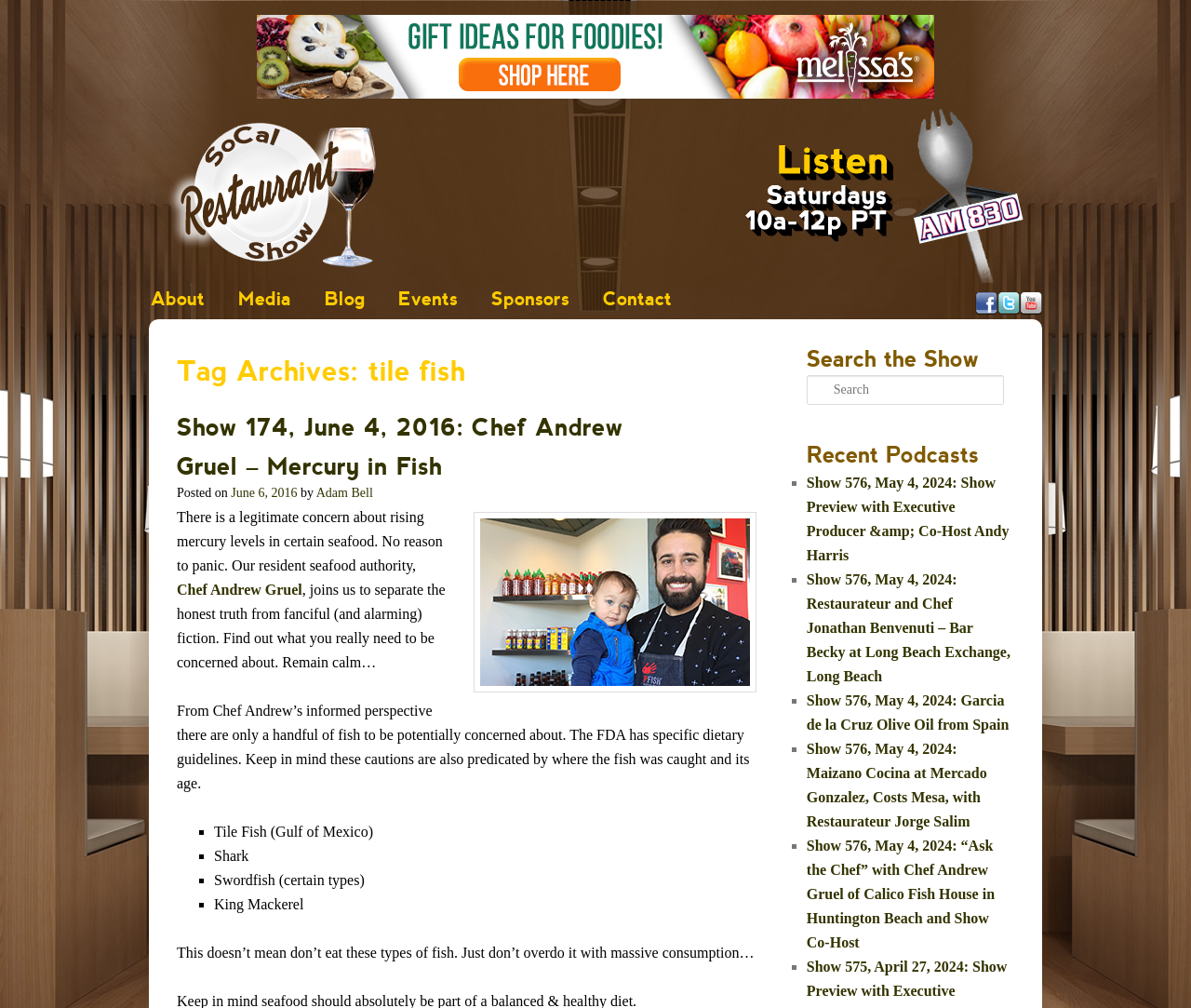Determine the bounding box coordinates for the area that should be clicked to carry out the following instruction: "Check out 'Show 576, May 4, 2024: Show Preview with Executive Producer & Co-Host Andy Harris'".

[0.677, 0.471, 0.847, 0.558]